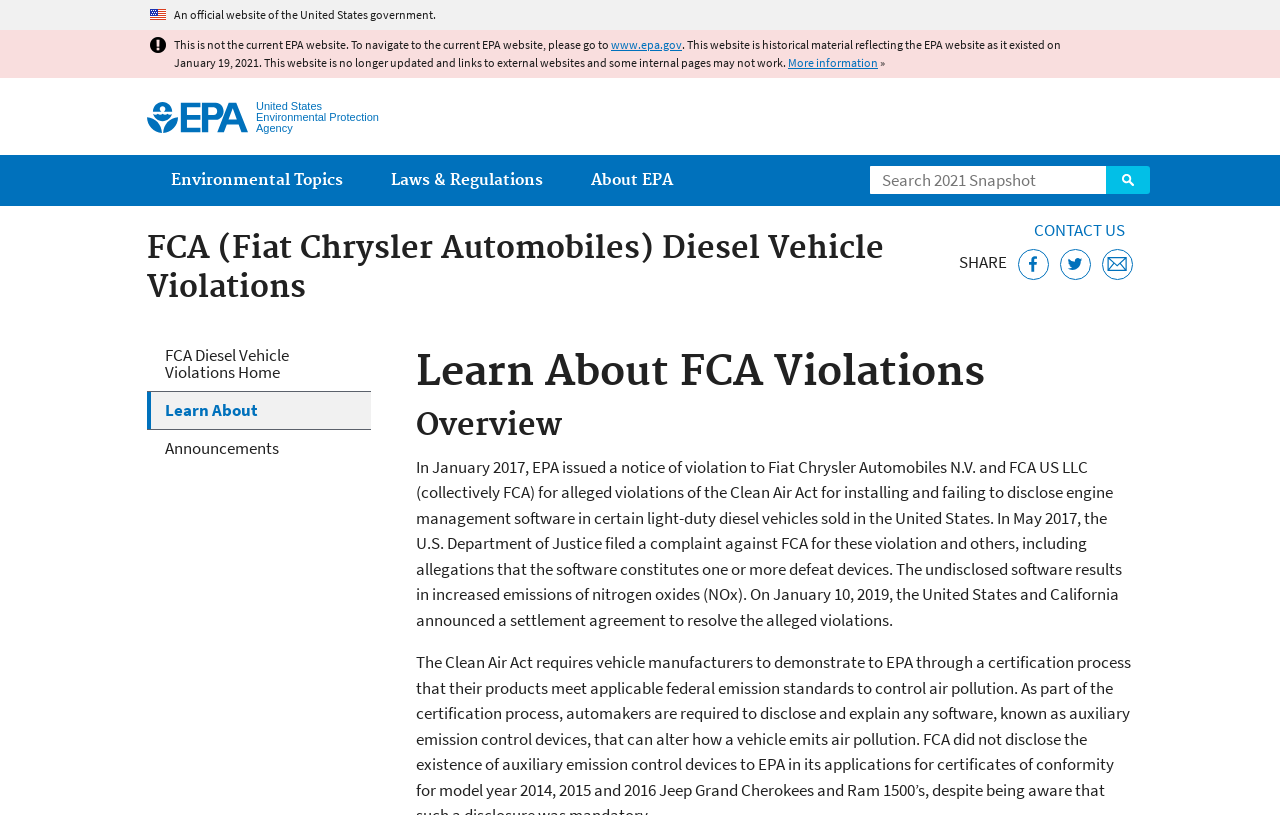Can you find the bounding box coordinates for the UI element given this description: "Air"? Provide the coordinates as four float numbers between 0 and 1: [left, top, right, bottom].

[0.115, 0.253, 0.246, 0.296]